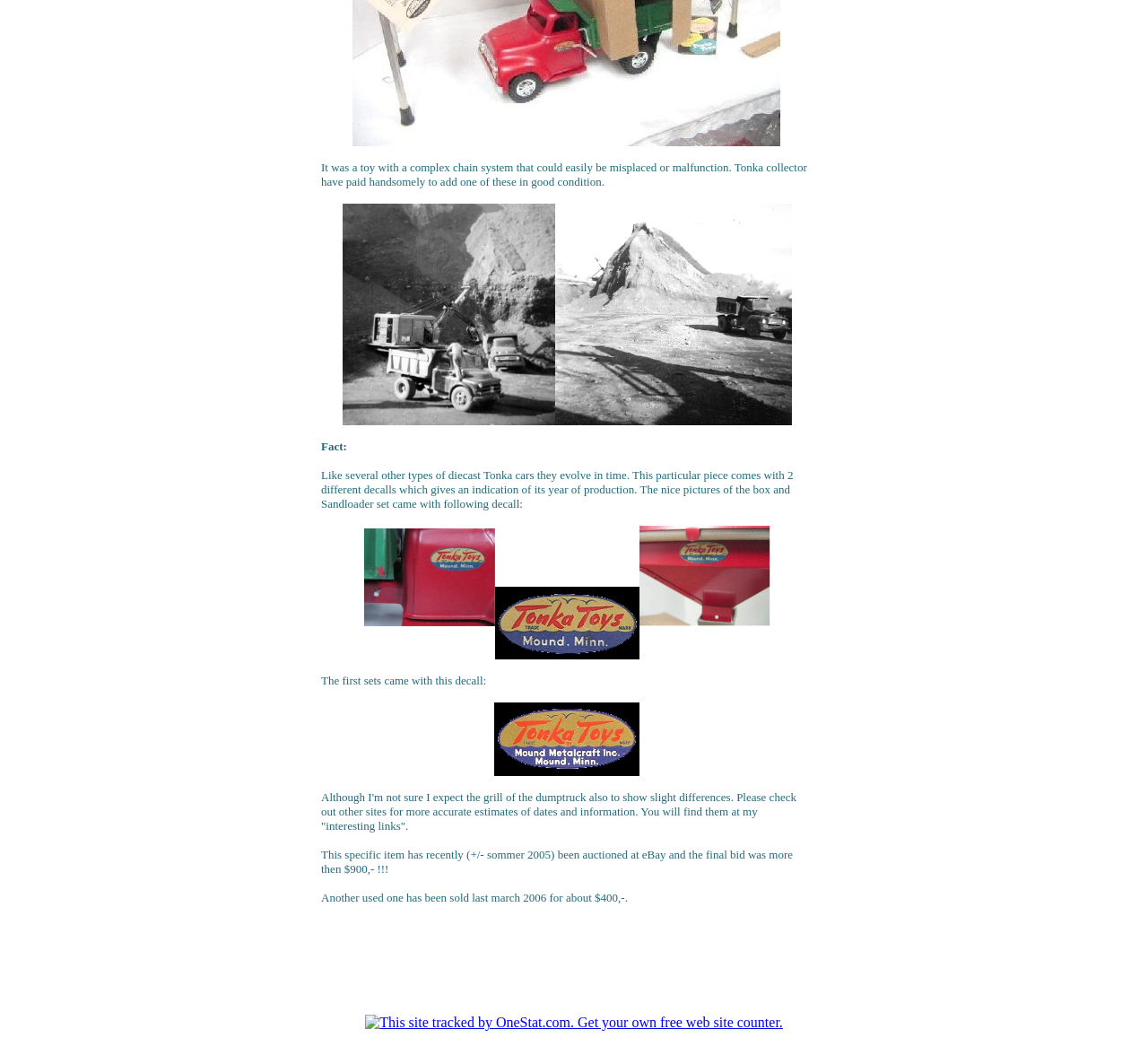What is the topic of the webpage?
Ensure your answer is thorough and detailed.

The webpage appears to be about a specific Tonka collector's item, a toy with a complex chain system, and provides information about its production and auction history.